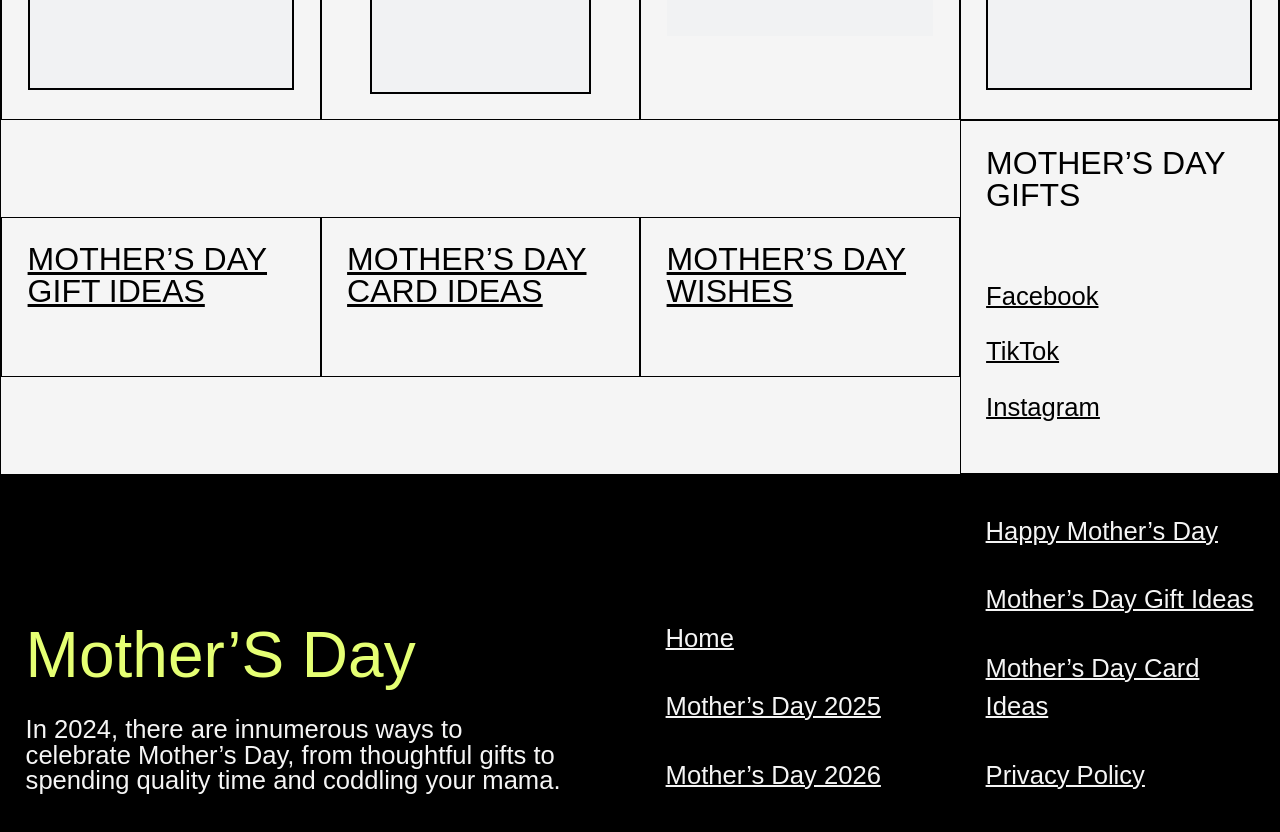For the element described, predict the bounding box coordinates as (top-left x, top-left y, bottom-right x, bottom-right y). All values should be between 0 and 1. Element description: Mother’s Day 2025

[0.52, 0.832, 0.688, 0.866]